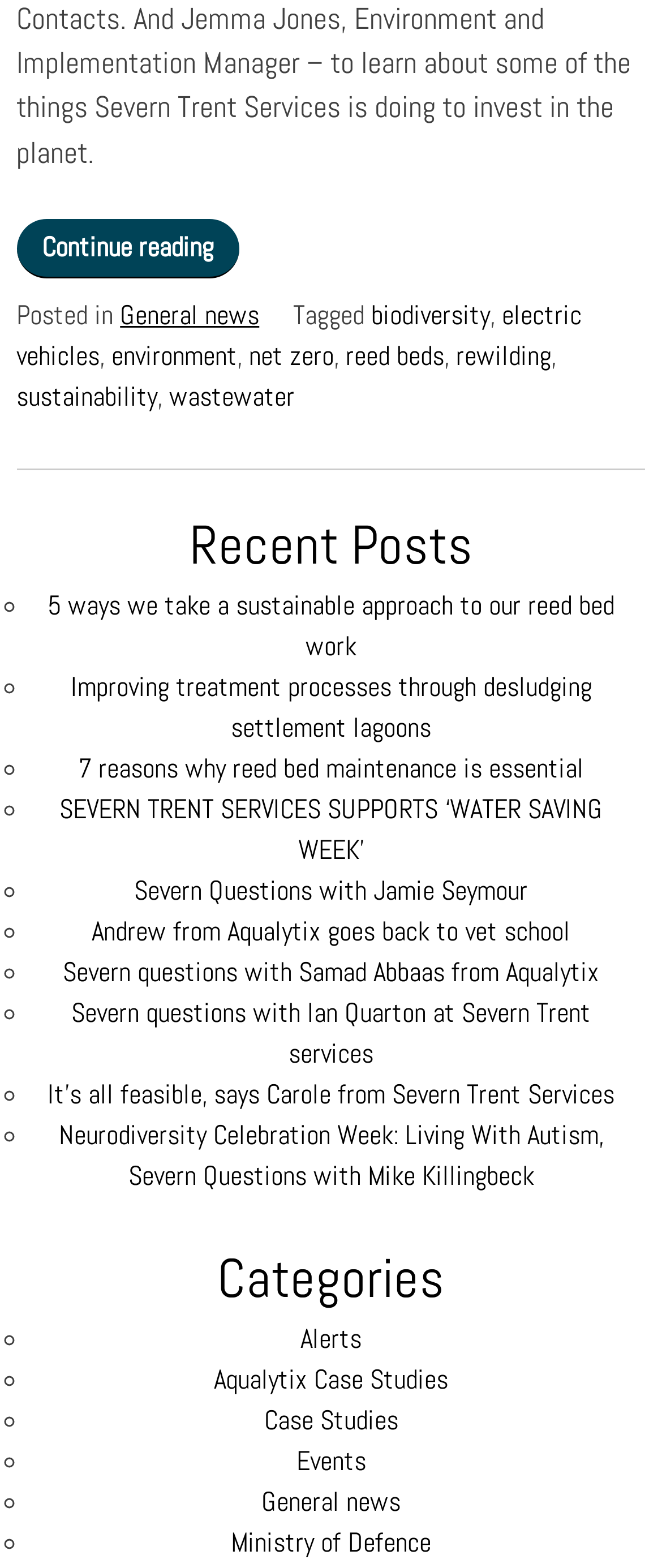Please determine the bounding box coordinates for the UI element described here. Use the format (top-left x, top-left y, bottom-right x, bottom-right y) with values bounded between 0 and 1: General news

[0.395, 0.947, 0.605, 0.969]